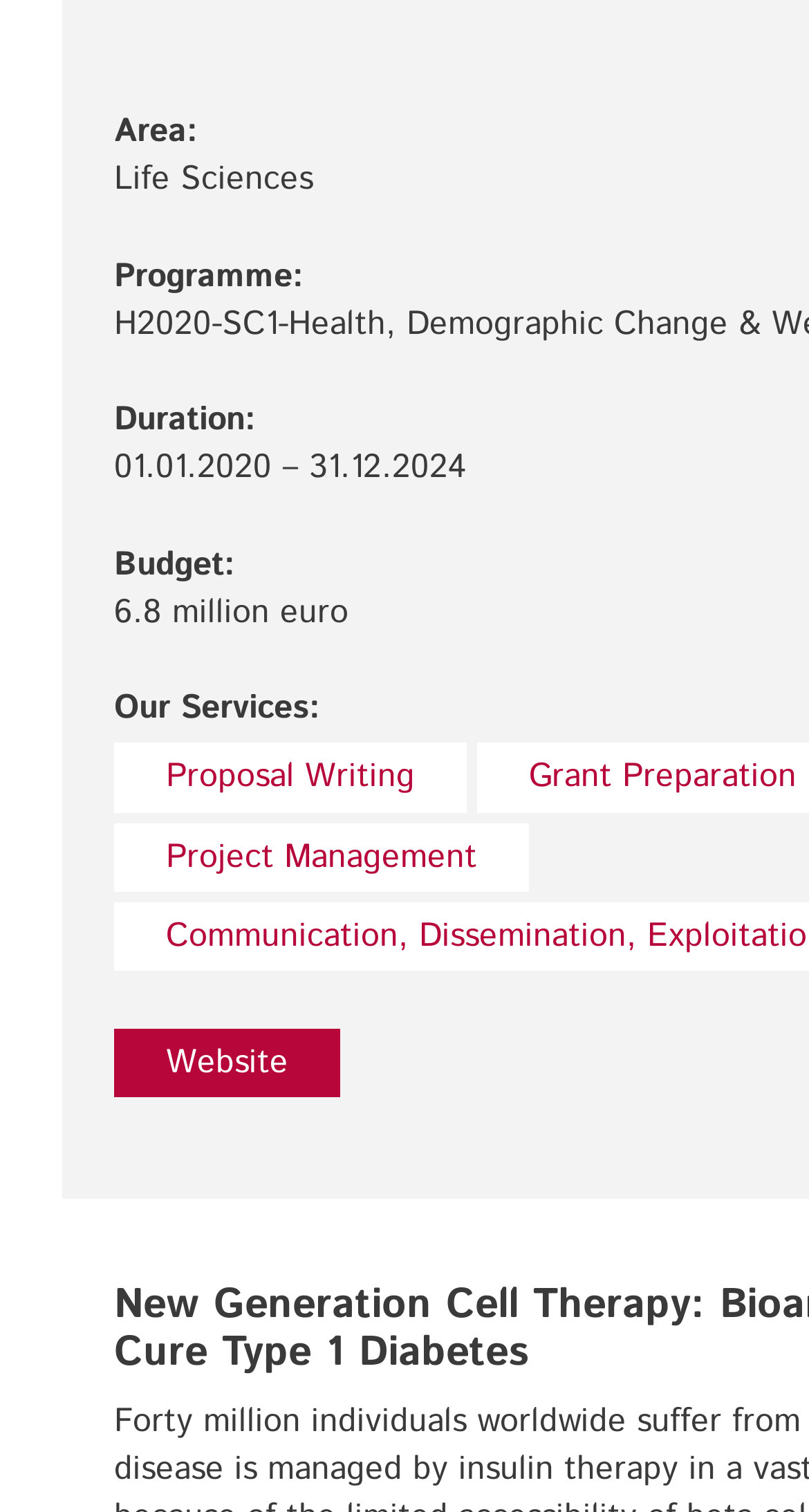Identify the bounding box coordinates of the part that should be clicked to carry out this instruction: "Learn about proposal writing services".

[0.141, 0.492, 0.577, 0.537]